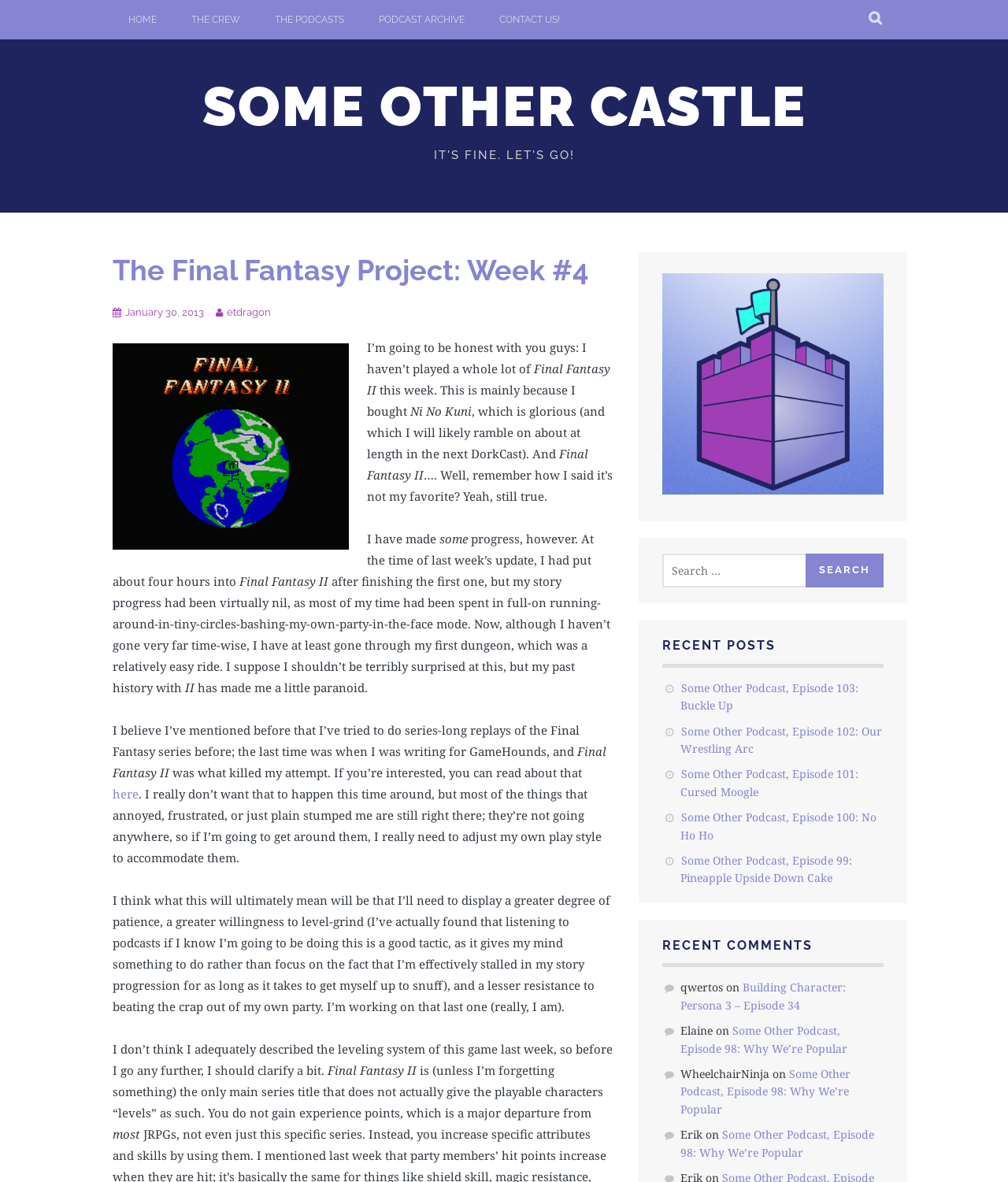Please find the bounding box coordinates of the clickable region needed to complete the following instruction: "Click the HOME link". The bounding box coordinates must consist of four float numbers between 0 and 1, i.e., [left, top, right, bottom].

[0.112, 0.0, 0.171, 0.033]